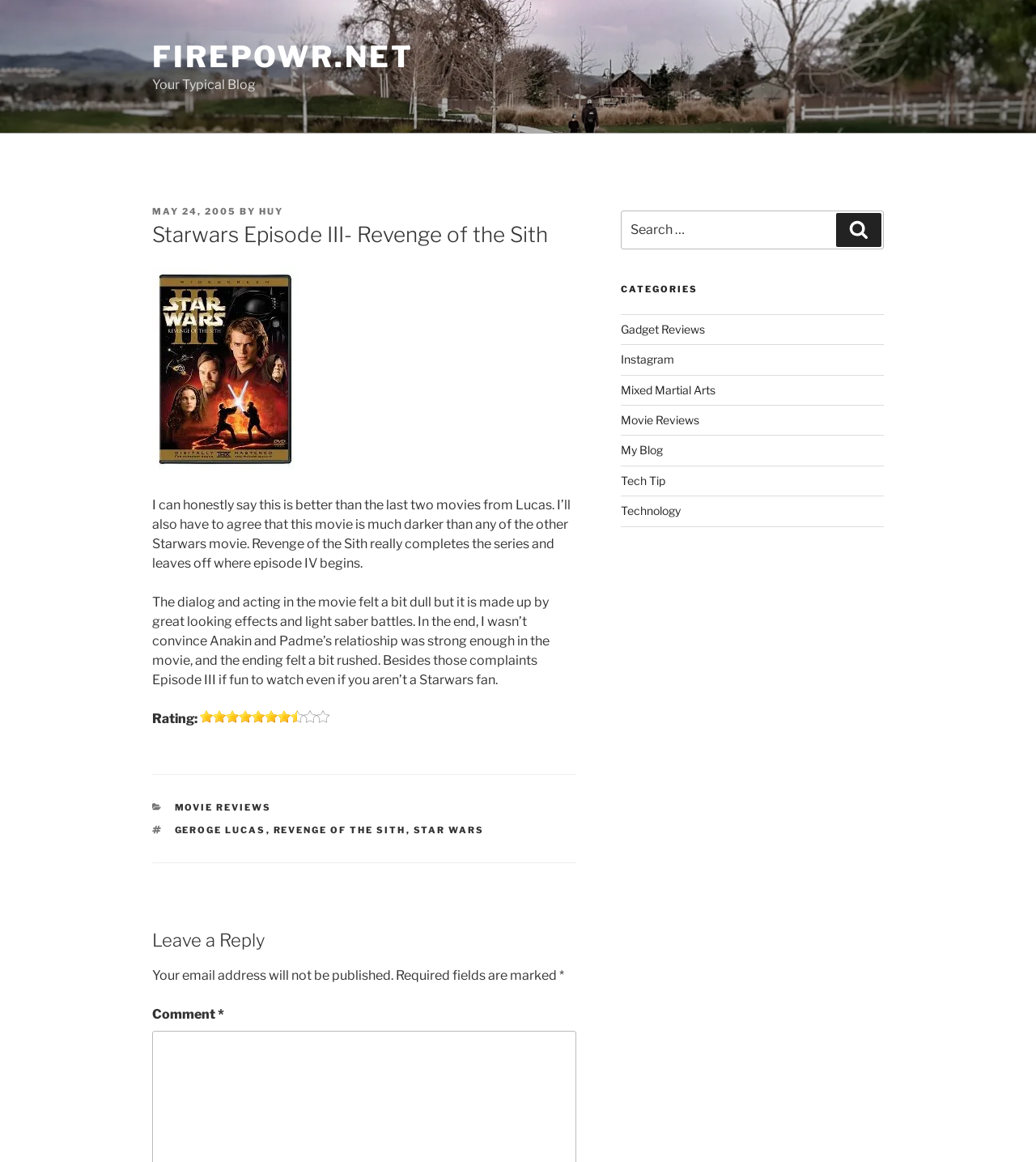What is the rating of the movie?
Deliver a detailed and extensive answer to the question.

The rating of the movie can be found in the article section, where it says 'Rating:' followed by 4 full stars and 1 half star, indicating a rating of 4 out of 5.